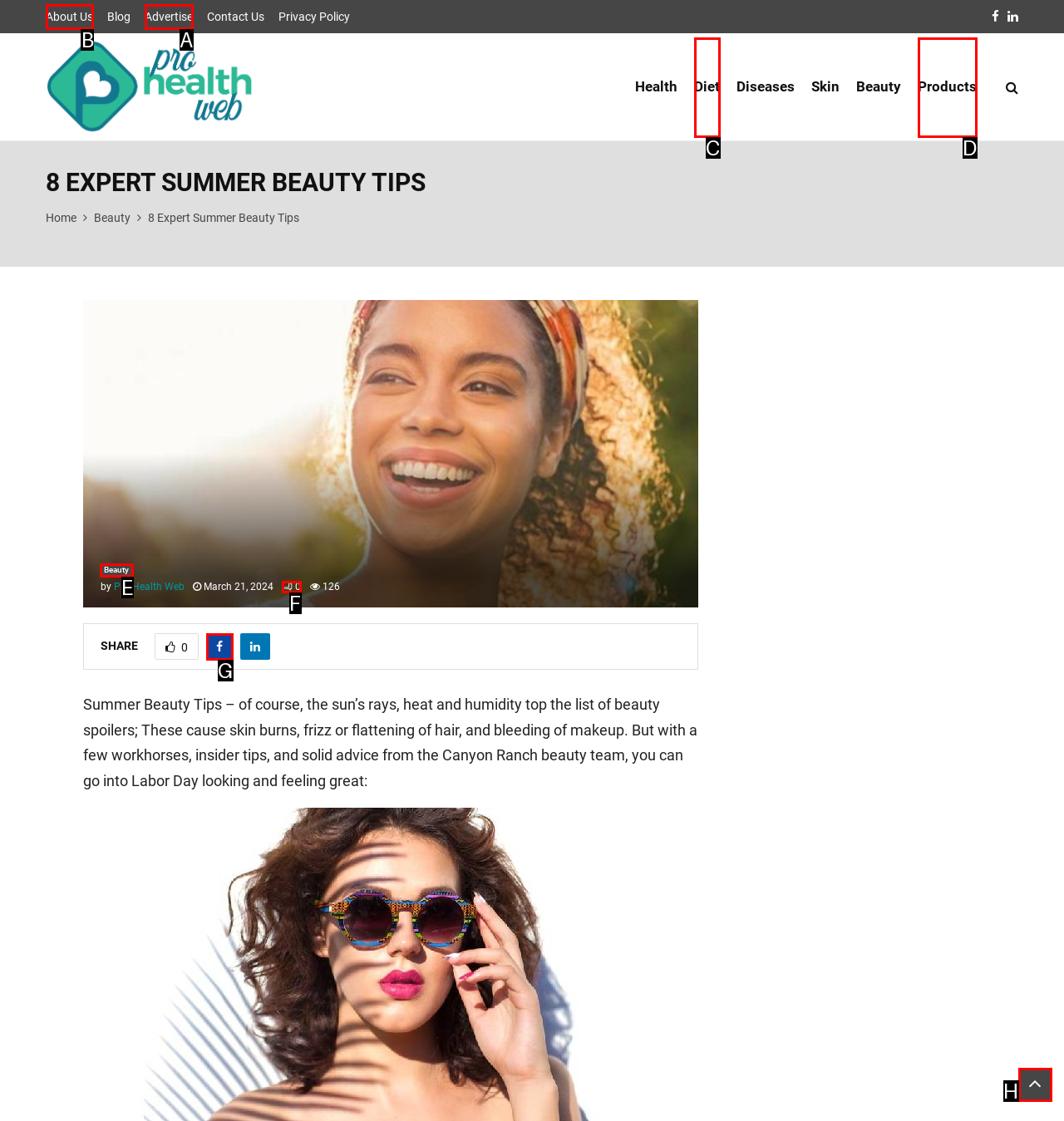To achieve the task: Click on About Us, indicate the letter of the correct choice from the provided options.

B